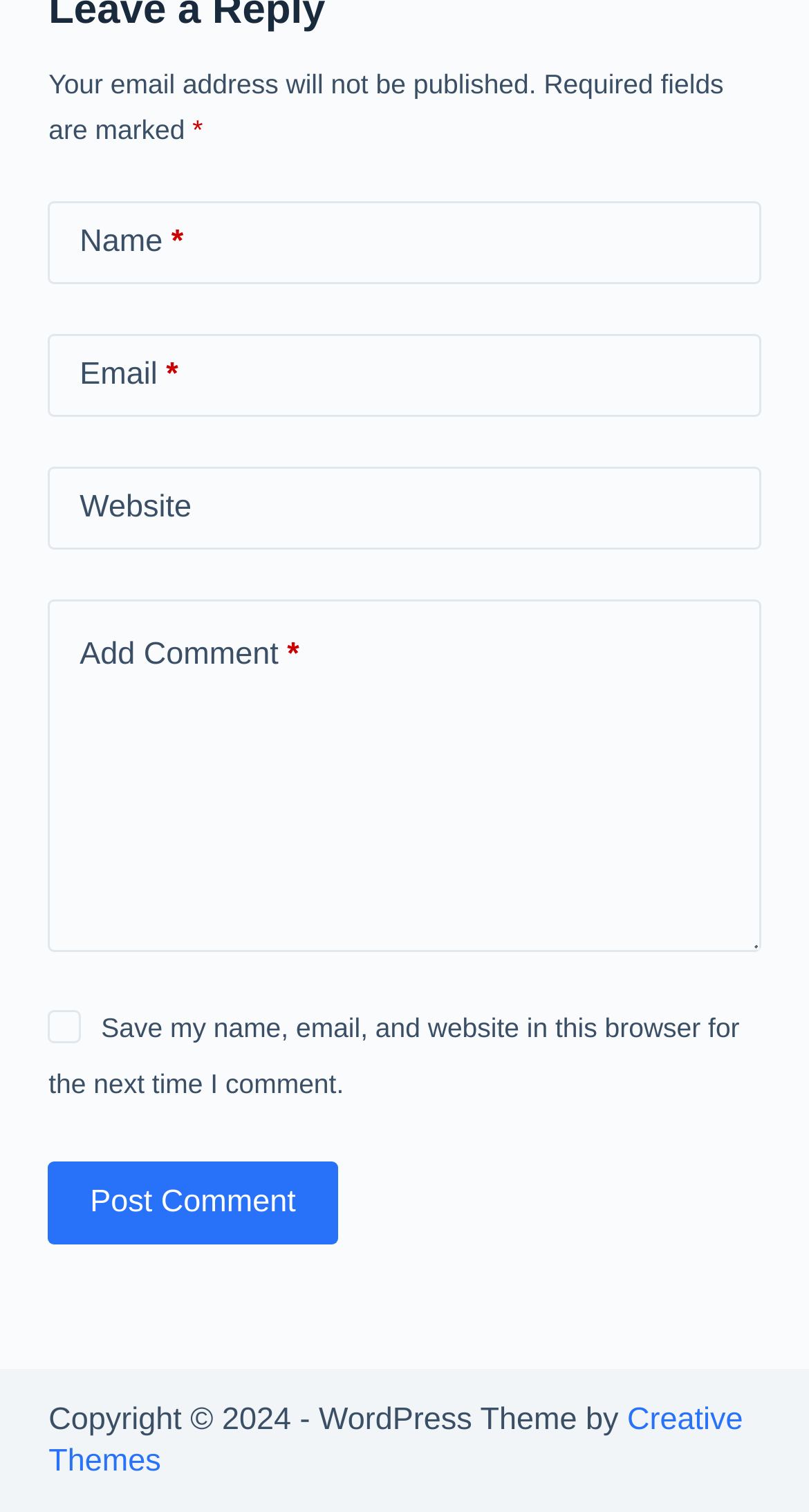Please find the bounding box for the following UI element description. Provide the coordinates in (top-left x, top-left y, bottom-right x, bottom-right y) format, with values between 0 and 1: parent_node: Add Comment name="comment"

[0.06, 0.397, 0.94, 0.63]